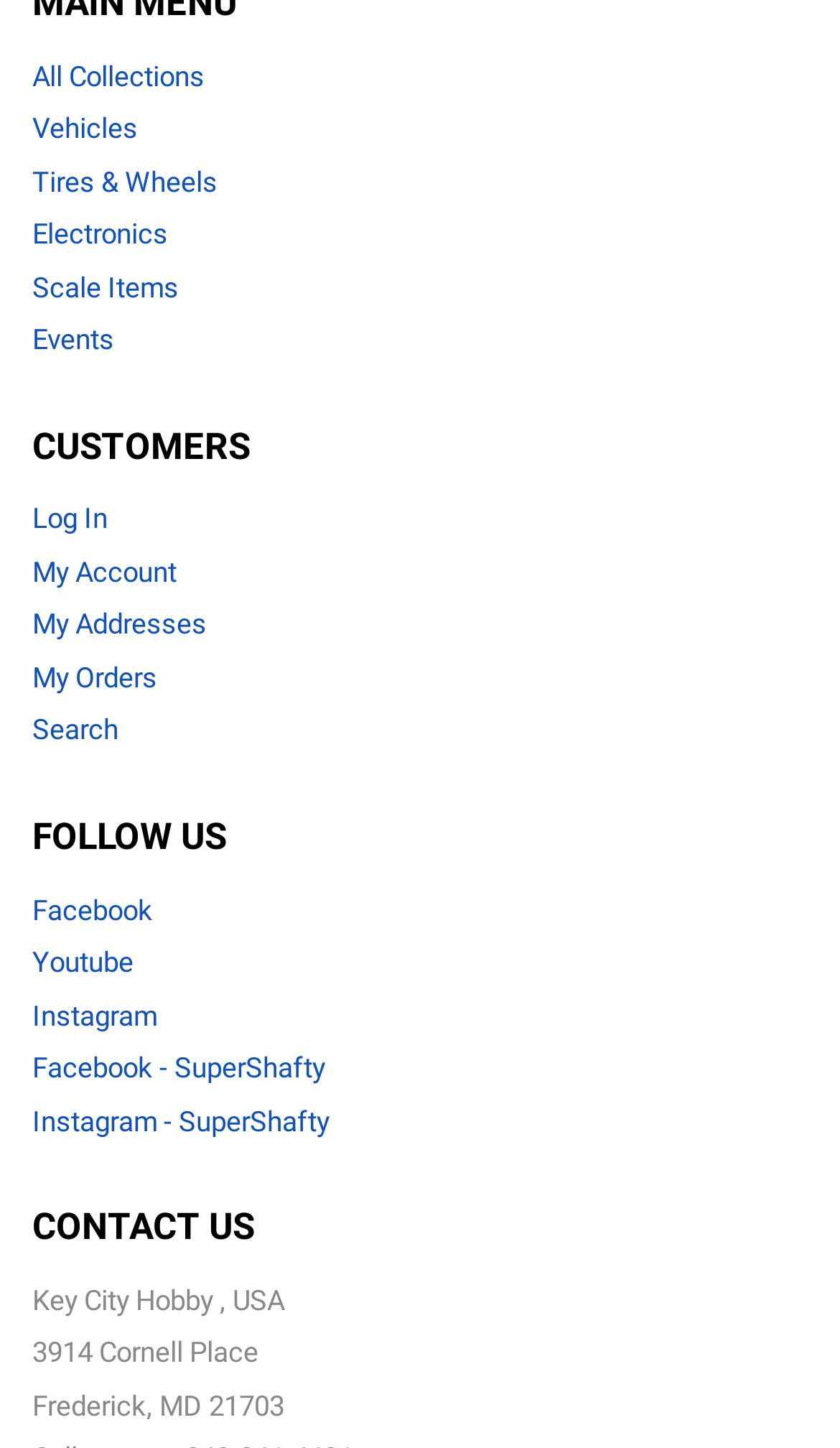Find the bounding box coordinates for the UI element that matches this description: "Scale Items".

[0.038, 0.187, 0.213, 0.209]